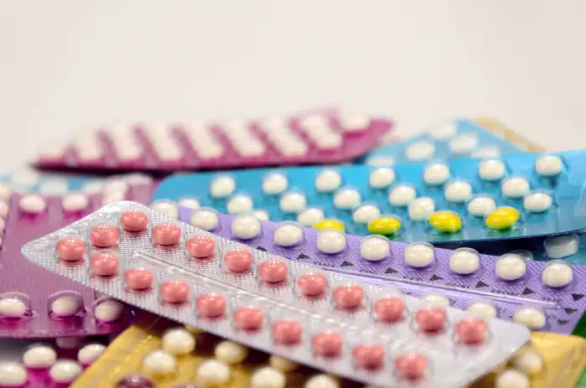Detail the scene shown in the image extensively.

The image showcases a colorful assortment of birth control pill packs, laid out in a slightly overlapping manner. Each pack contains a different combination of colored pills, highlighting the variety of hormonal contraceptives available. The focus on these packs emphasizes the topic of contraceptive options, which is particularly relevant for individuals considering stopping or starting hormonal birth control. The visual serves as an illustrative representation of the most common questions surrounding stopping the pill, a subject addressed in the accompanying text titled "Stopping the pill? Cycle answers the most common questions." This informative piece aims to clarify concerns for those contemplating changes in their contraceptive methods.